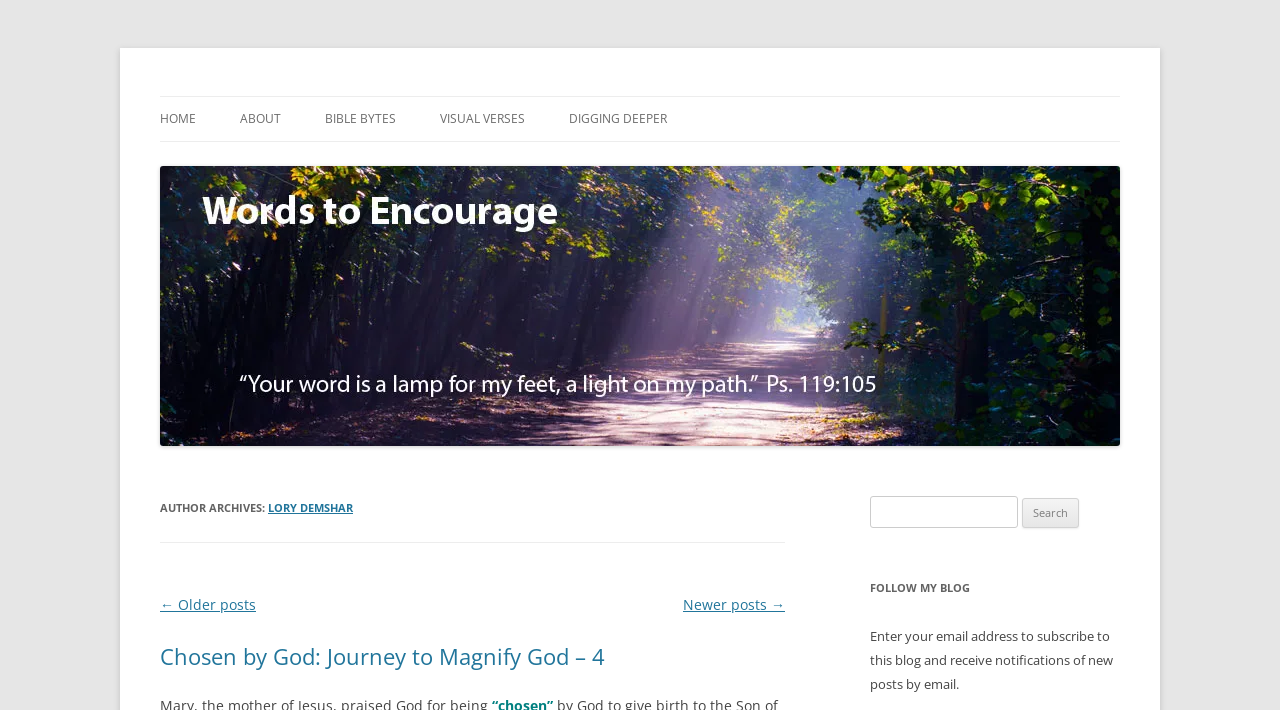Highlight the bounding box coordinates of the element you need to click to perform the following instruction: "search for a topic."

[0.68, 0.699, 0.795, 0.744]